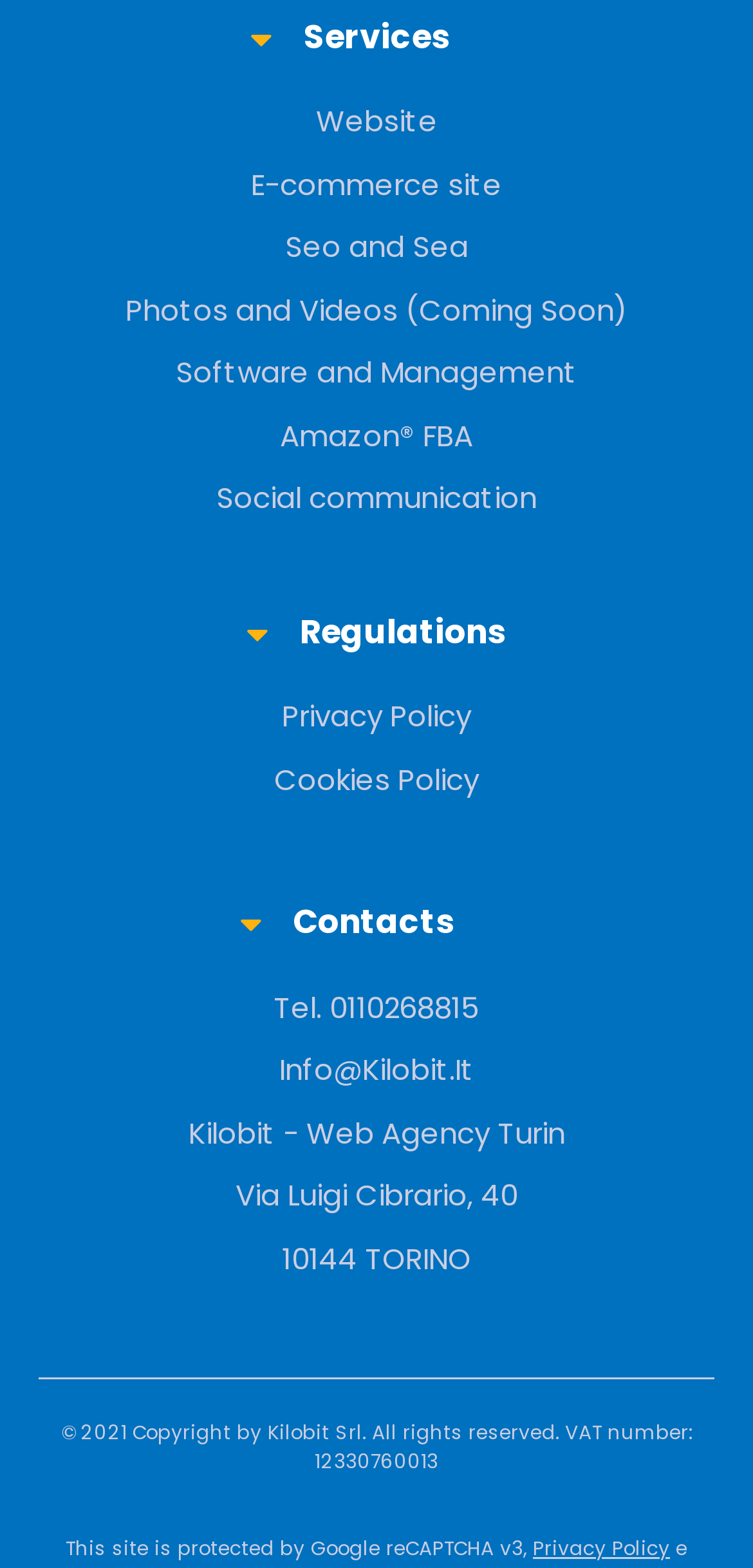Identify the bounding box coordinates for the element you need to click to achieve the following task: "Click on Website". Provide the bounding box coordinates as four float numbers between 0 and 1, in the form [left, top, right, bottom].

[0.051, 0.065, 0.949, 0.092]